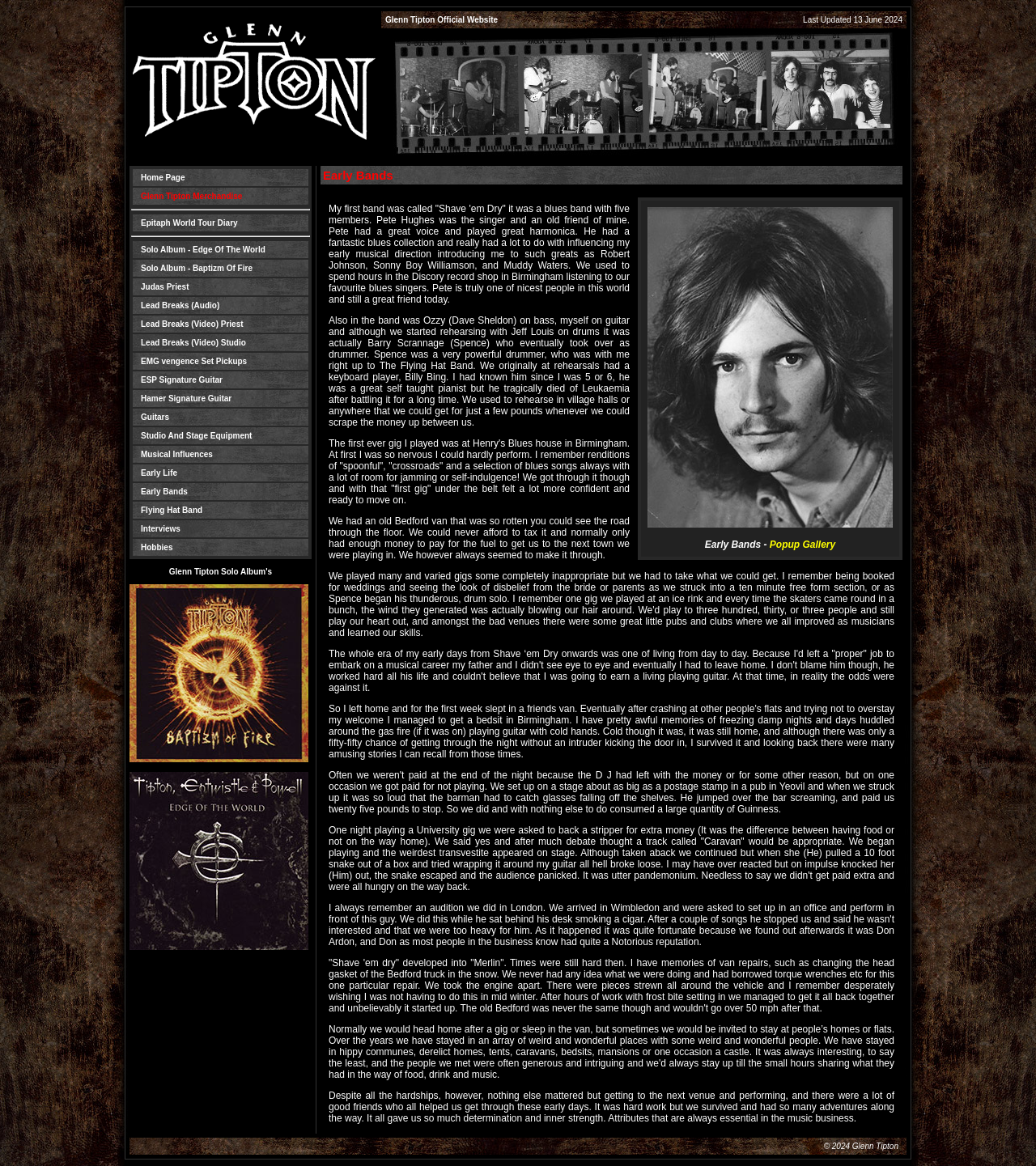Offer a meticulous description of the webpage's structure and content.

The webpage is the official website of Glenn Tipton, a musician. At the top of the page, there is a layout table with two rows. The first row contains two table cells, one with an image and the other with text "Glenn Tipton - Official Website Last Updated 13 June 2024". 

Below this, there is a large table cell that spans the entire width of the page, containing a long passage of text about Glenn Tipton's early life and music career. The text is divided into several paragraphs, describing his early bands, including "Shave 'em Dry" and "Merlin", and his experiences playing gigs and touring. The text also mentions his friends and bandmates, including Pete Hughes, Ozzy (Dave Sheldon), and Barry Scrannage (Spence).

To the left of the text, there is a vertical list of links, including "Home Page", "Glenn Tipton Merchandise", "Epitaph World Tour Diary", and many others, related to his music and career. There are also two images, one above the list of links and the other below it.

At the very bottom of the page, there is a copyright notice "© 2024 Glenn Tipton".